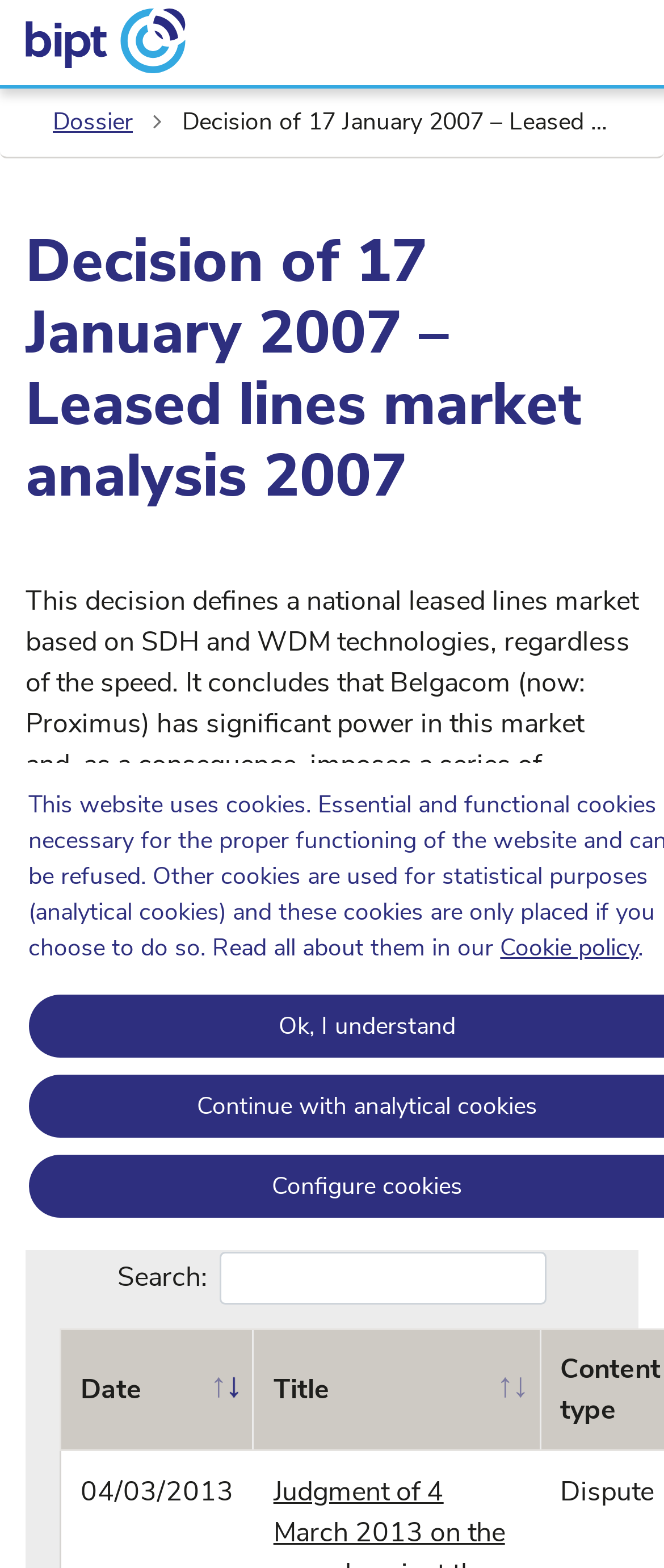Please answer the following question using a single word or phrase: 
What happened to the decision on October 15, 2009?

It was annulled